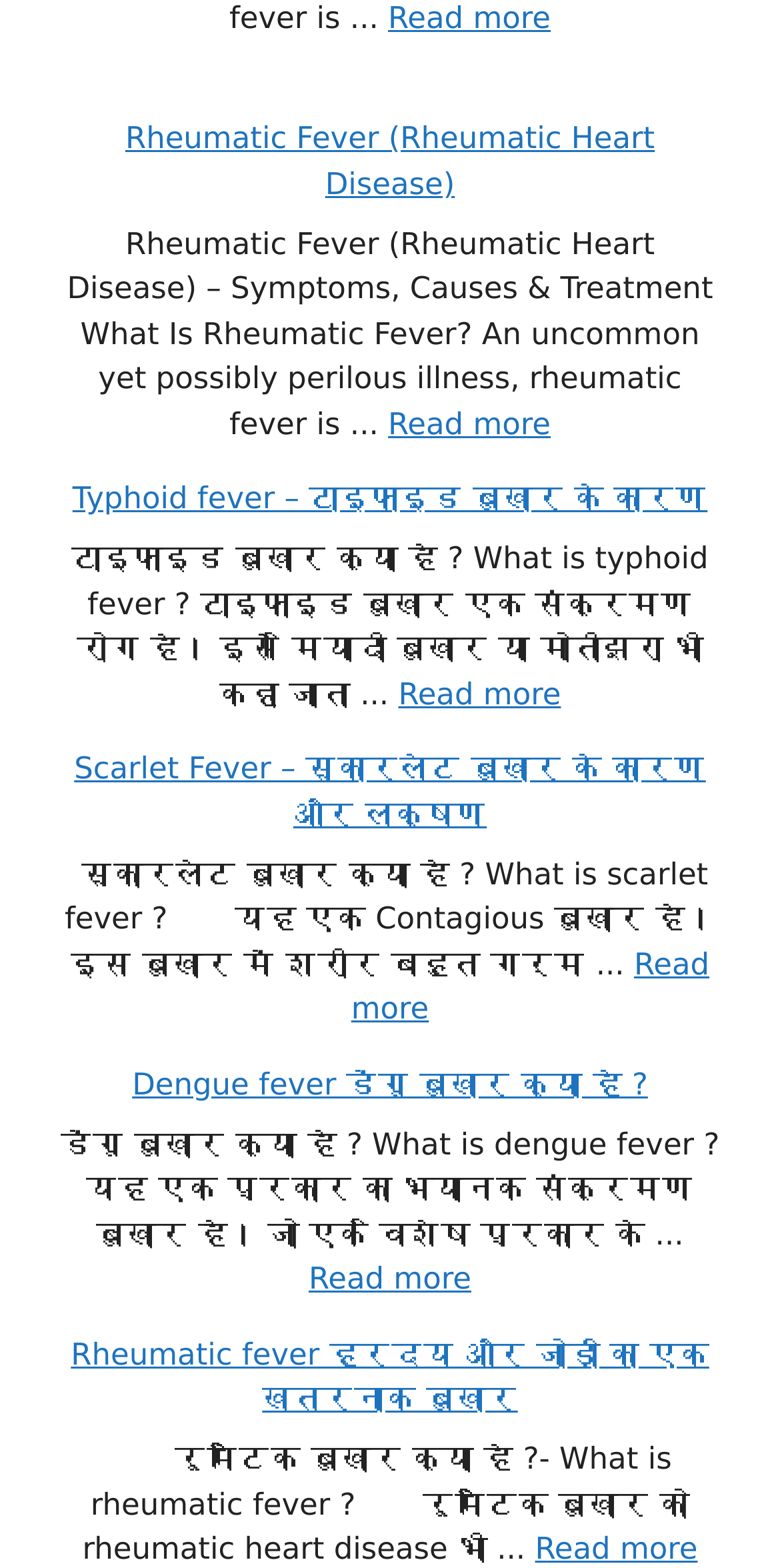How many 'Read more' links are there?
Based on the image, answer the question in a detailed manner.

By examining the webpage, I can see that there are five 'Read more' links, each corresponding to a fever-related topic. These links are located below the brief descriptions of each topic.